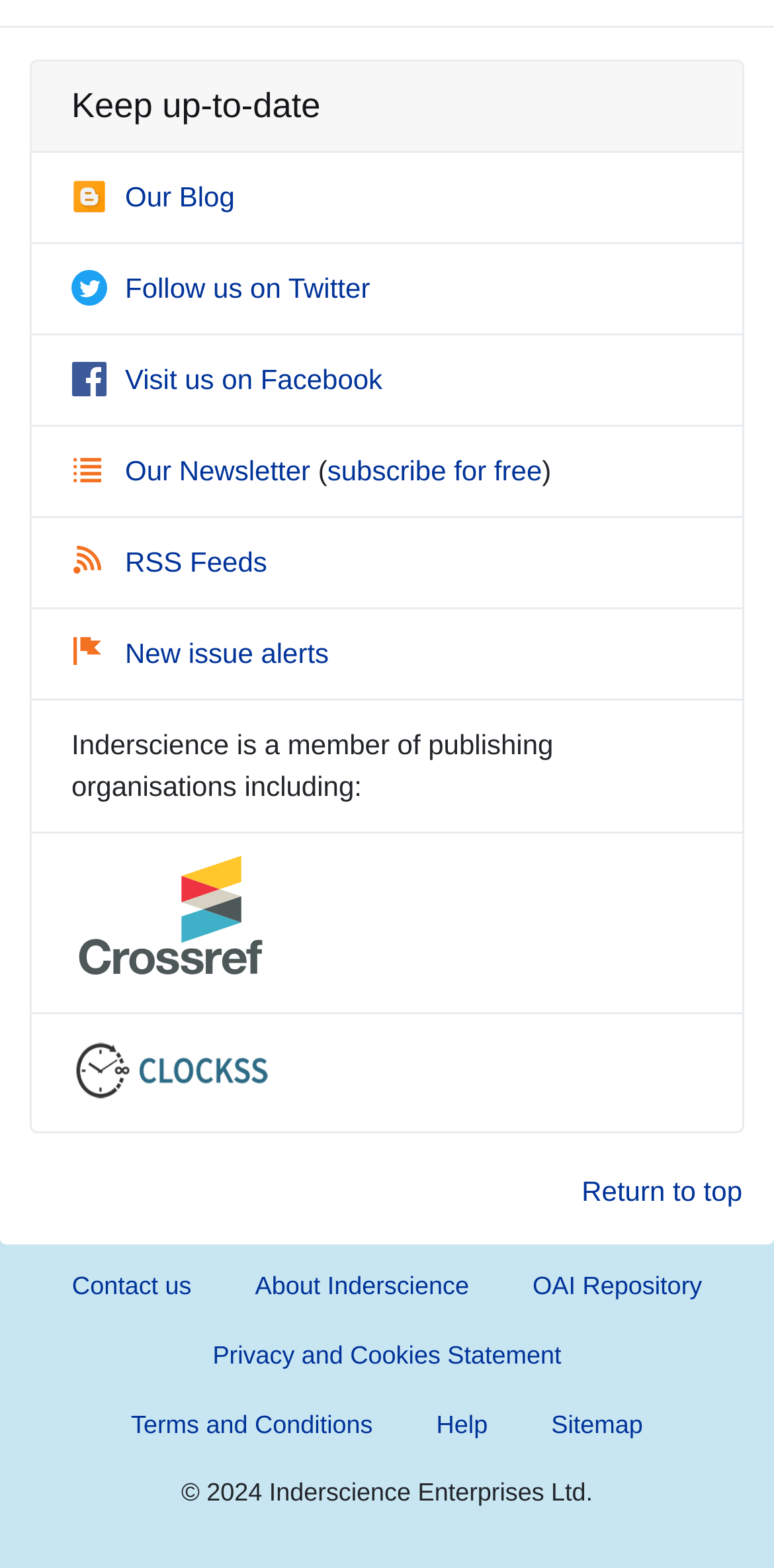Please answer the following question using a single word or phrase: 
What is the name of the organization?

Inderscience